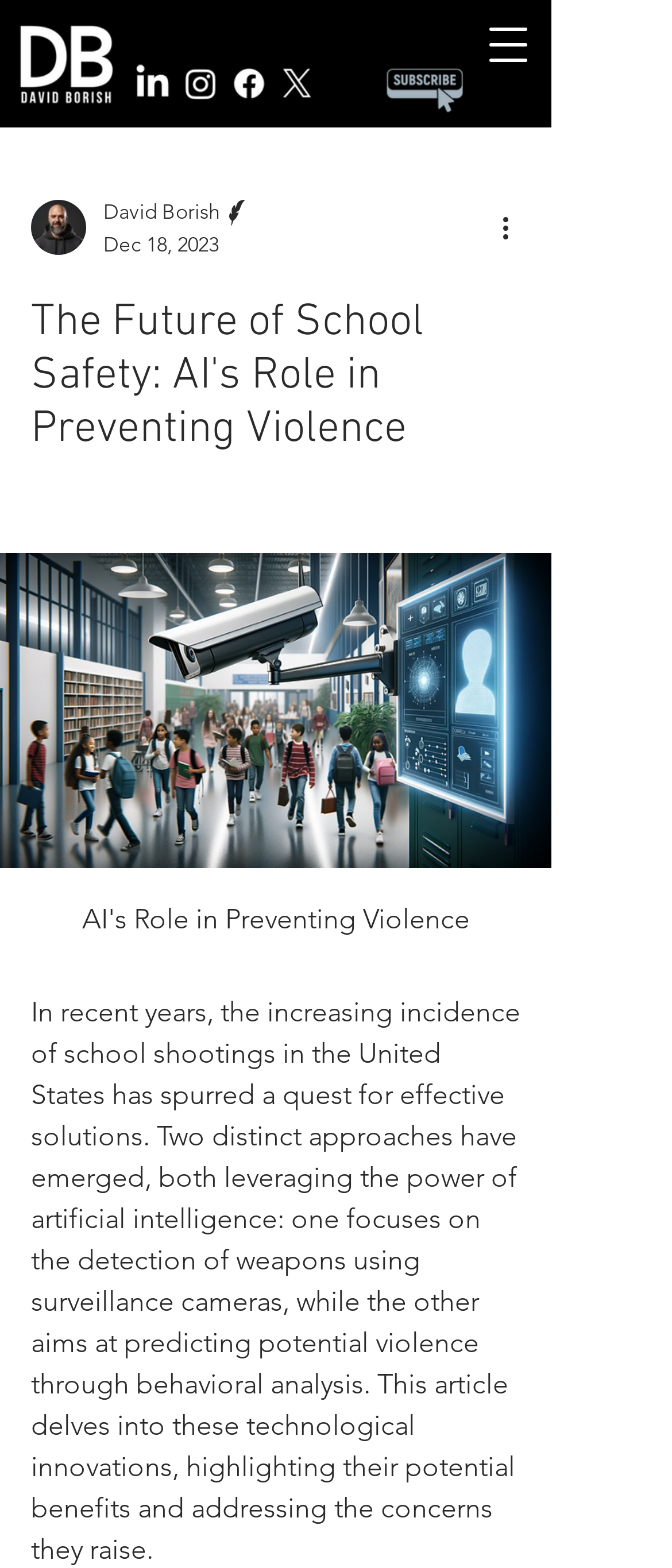How many social media links are there?
Utilize the information in the image to give a detailed answer to the question.

I counted the number of social media links in the social bar section, which includes LinkedIn, Instagram, Facebook, and an 'X' link, totaling 4 links.